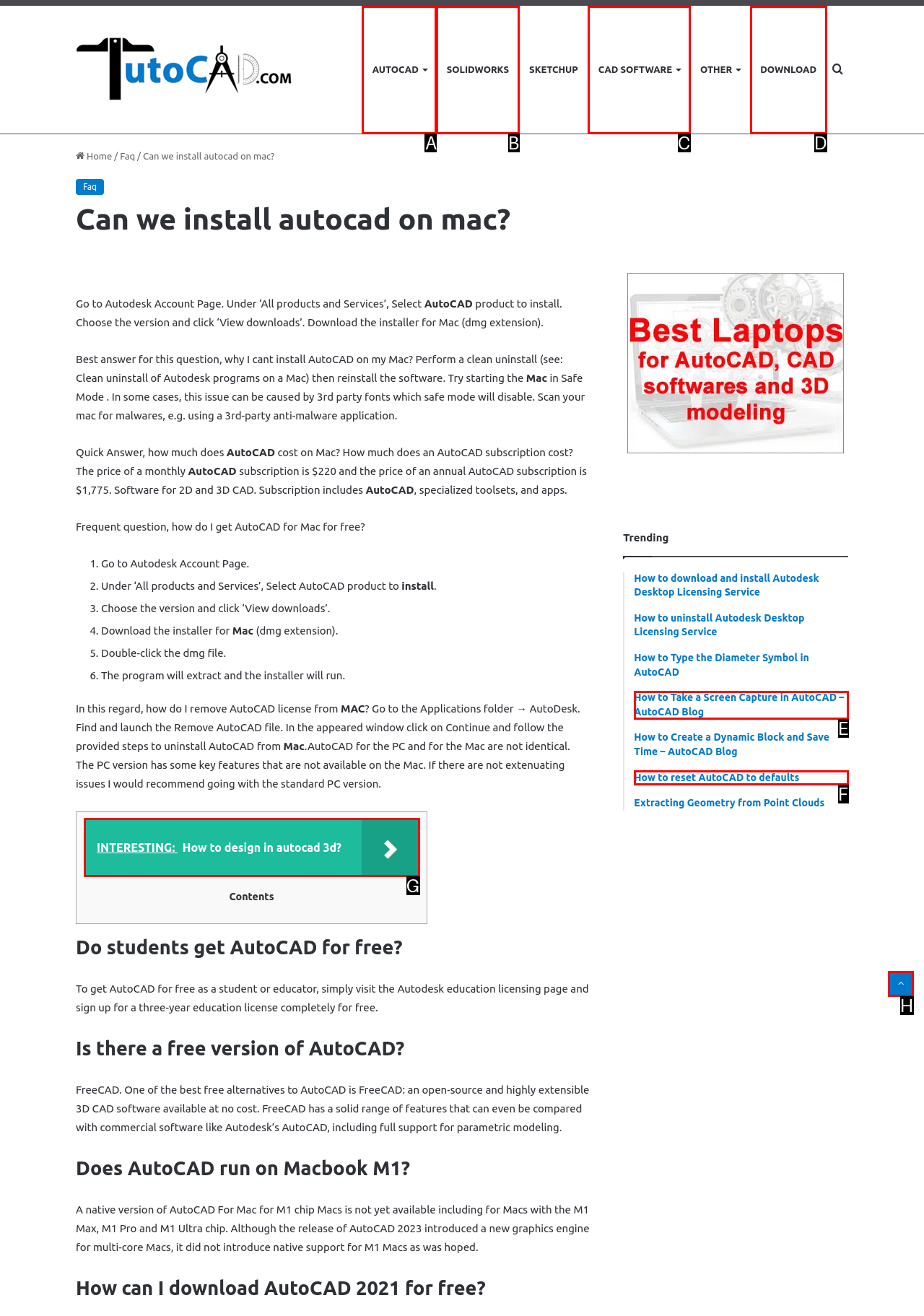Which option should be clicked to complete this task: Click on the 'INTERESTING:  How to design in autocad 3d?' link
Reply with the letter of the correct choice from the given choices.

G